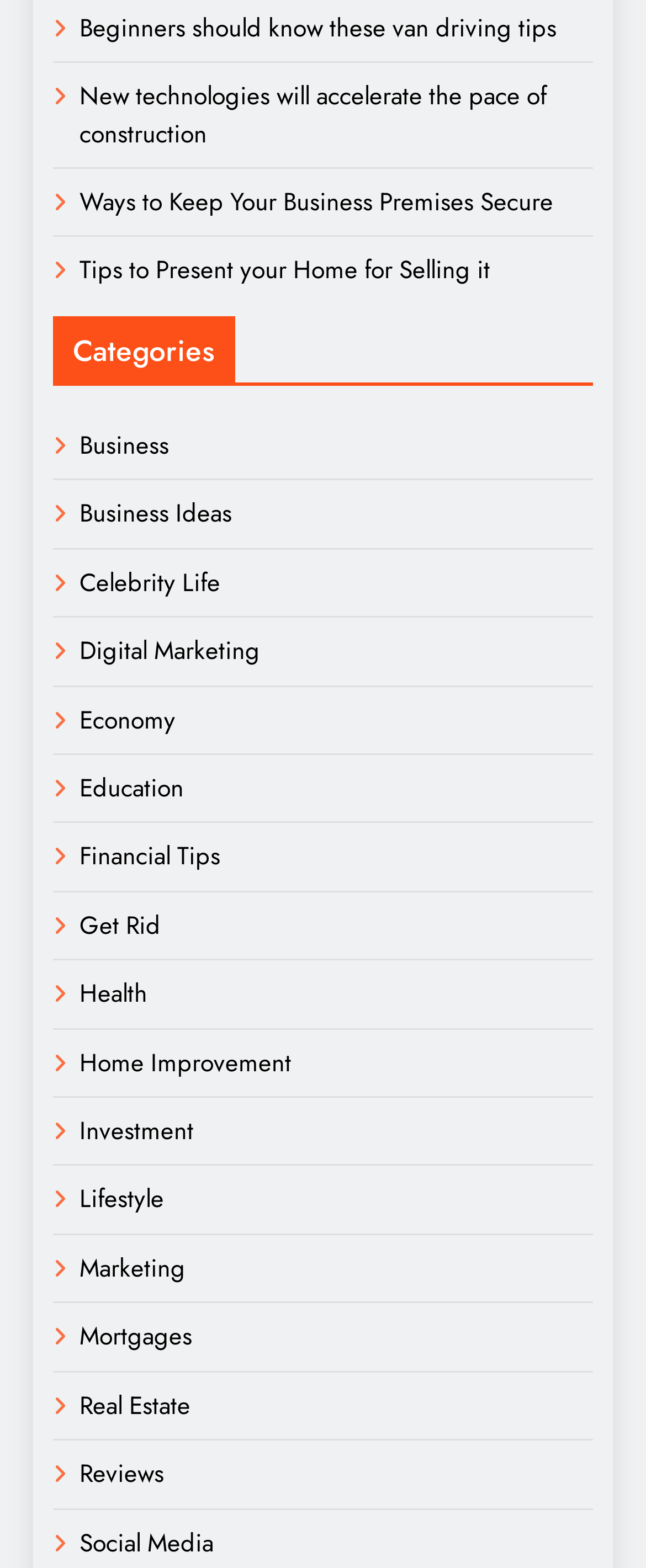Determine the bounding box coordinates of the target area to click to execute the following instruction: "Browse the Reviews section."

[0.123, 0.928, 0.254, 0.952]